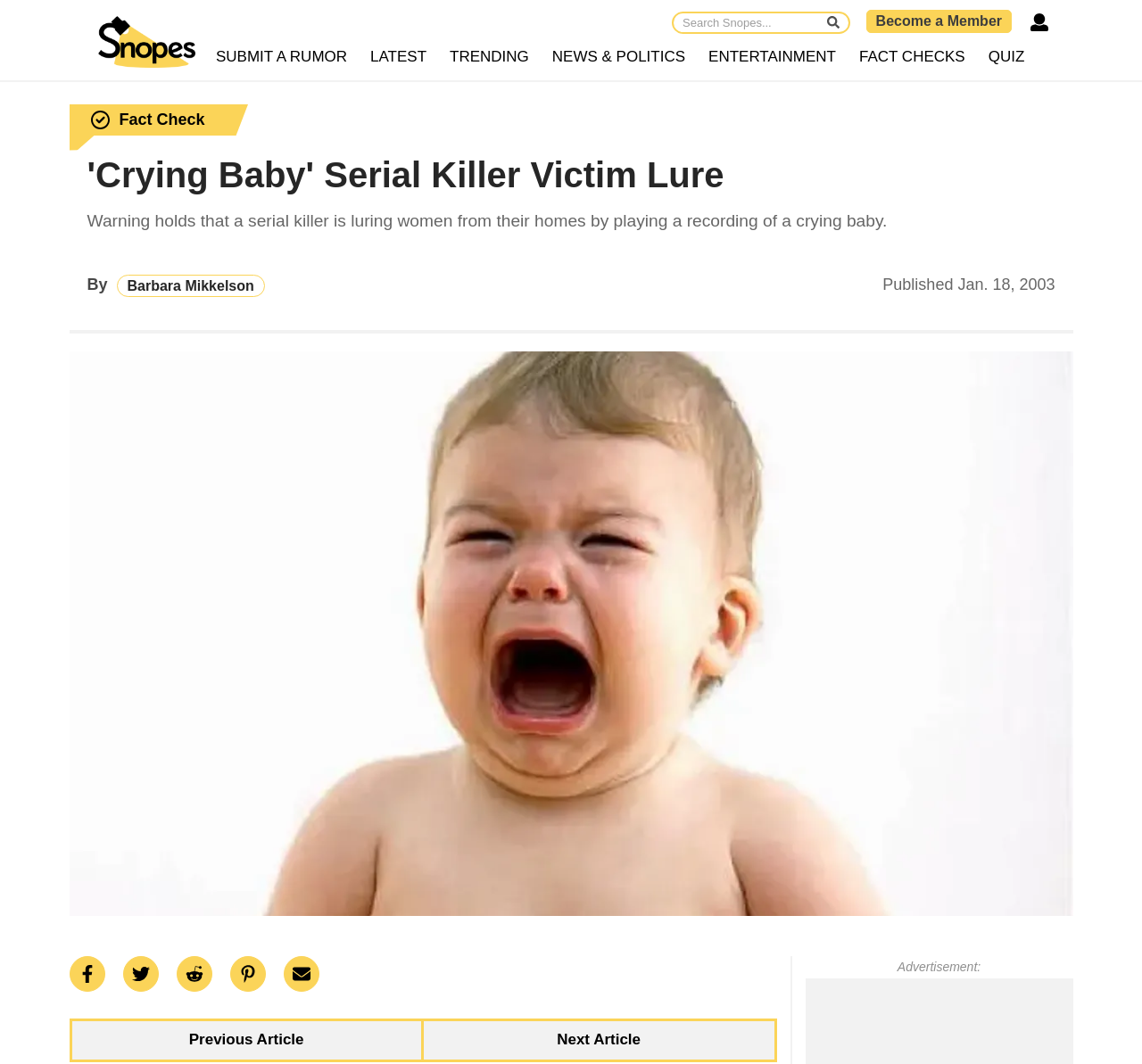Please determine the bounding box coordinates of the element to click in order to execute the following instruction: "Search Snopes". The coordinates should be four float numbers between 0 and 1, specified as [left, top, right, bottom].

[0.59, 0.01, 0.72, 0.031]